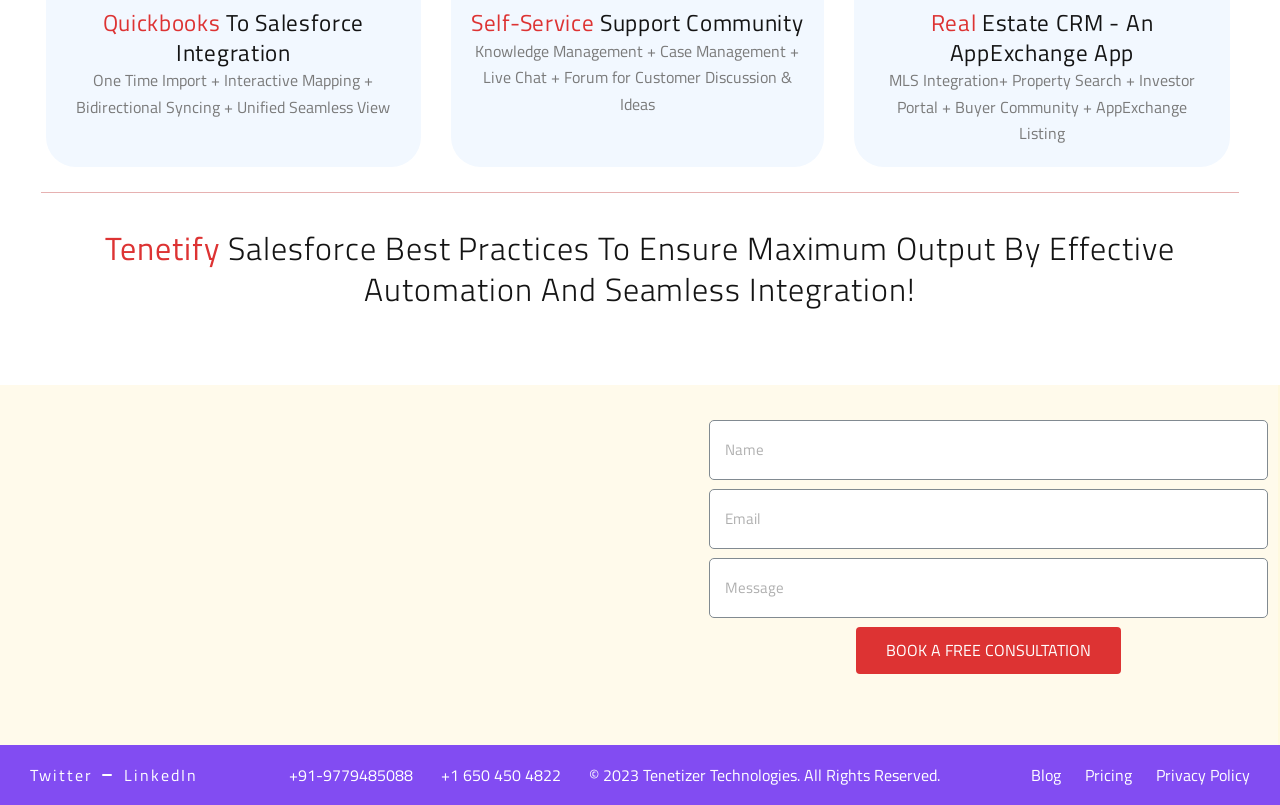What is the purpose of the 'Get in touch with the Dedicated salesforce implementation partner' image?
Using the image, elaborate on the answer with as much detail as possible.

The image 'Get in touch with the Dedicated salesforce implementation partner' is likely intended to encourage visitors to contact Tenetizer Technologies, possibly to inquire about their Salesforce implementation services.